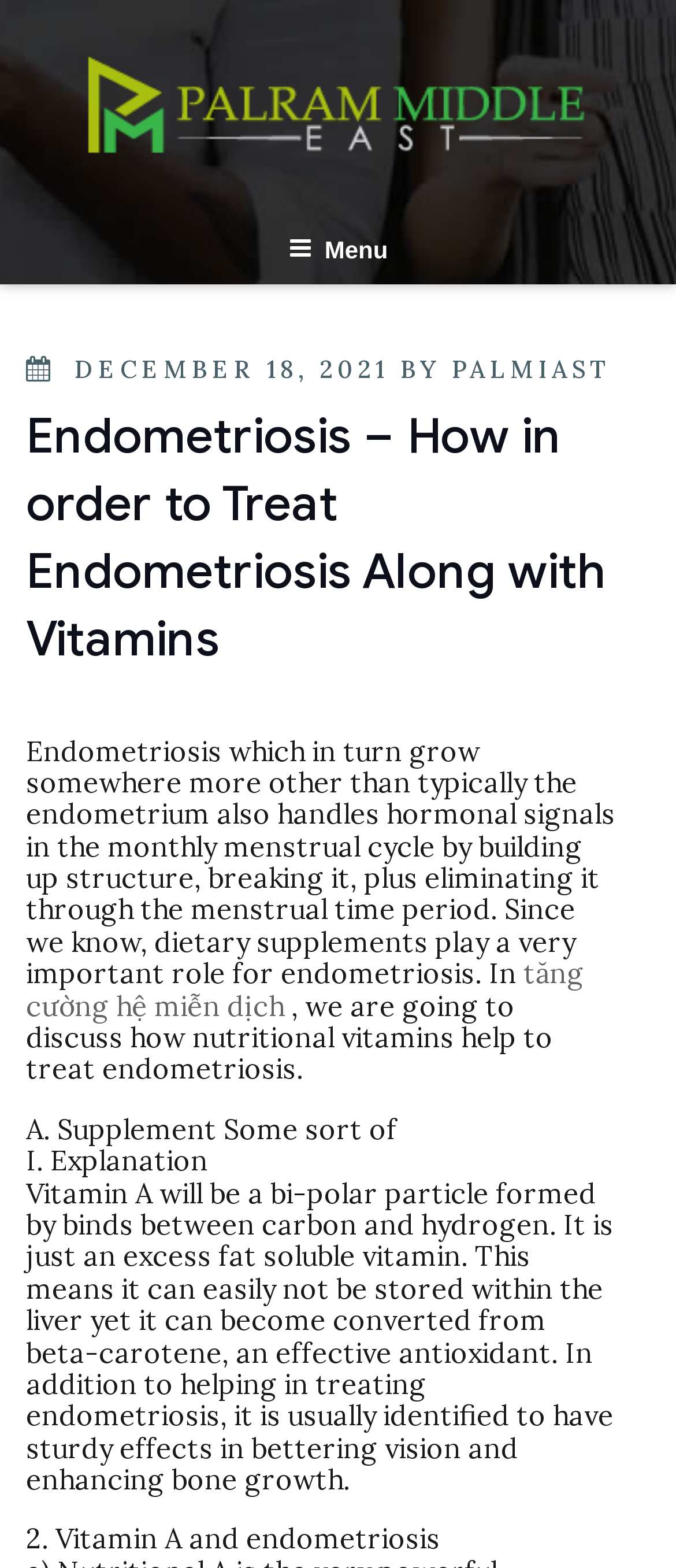Calculate the bounding box coordinates for the UI element based on the following description: "parent_node: About Us". Ensure the coordinates are four float numbers between 0 and 1, i.e., [left, top, right, bottom].

None